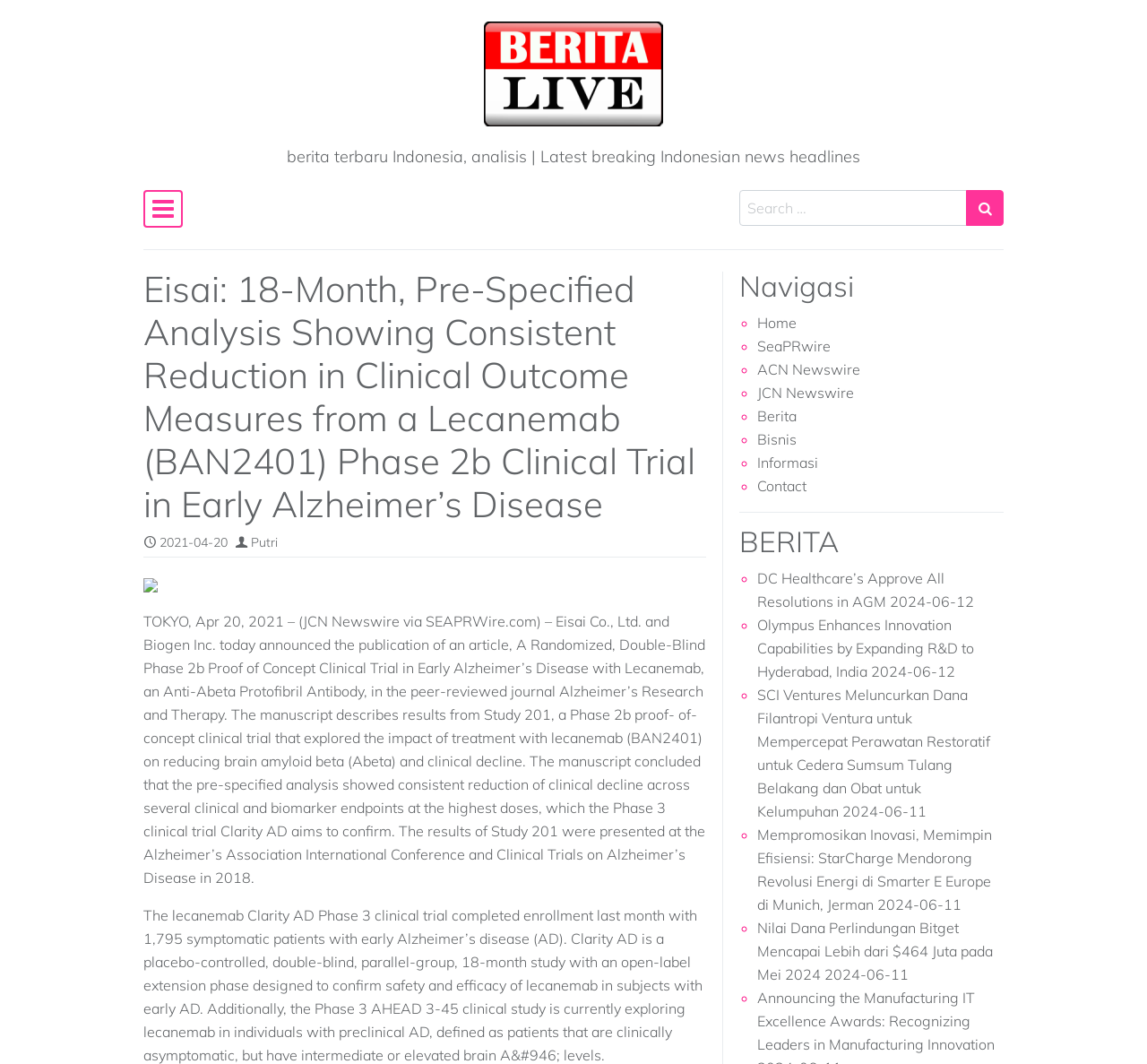Give an in-depth explanation of the webpage layout and content.

This webpage appears to be a news article page, specifically focused on Eisai, a pharmaceutical company, and its clinical trial results for a treatment for early Alzheimer's disease. 

At the top of the page, there is a navigation menu with a toggle button, allowing users to expand or collapse the menu. The menu contains links to various sections of the website, including the home page, SeaPRwire, ACN Newswire, JCN Newswire, Berita, Bisnis, Informasi, and Contact.

Below the navigation menu, there is a header section with a title that matches the meta description, "Eisai: 18-Month, Pre-Specified Analysis Showing Consistent Reduction in Clinical Outcome Measures from a Lecanemab (BAN2401) Phase 2b Clinical Trial in Early Alzheimer’s Disease". This title is followed by a date, "2021-04-20", and an author's name, "Putri".

The main content of the page is divided into two sections. The left section contains a search bar and a list of news articles, each with a title, a date, and a brief summary. There are 5 news articles in total, with titles such as "DC Healthcare’s Approve All Resolutions in AGM" and "Olympus Enhances Innovation Capabilities by Expanding R&D to Hyderabad, India". 

The right section contains the main news article, which discusses the results of Eisai's clinical trial for a treatment for early Alzheimer's disease. The article is divided into two paragraphs, with the first paragraph describing the publication of an article in the peer-reviewed journal Alzheimer’s Research and Therapy, and the second paragraph discussing the results of the clinical trial. 

There is also an image on the page, but its content is not described.